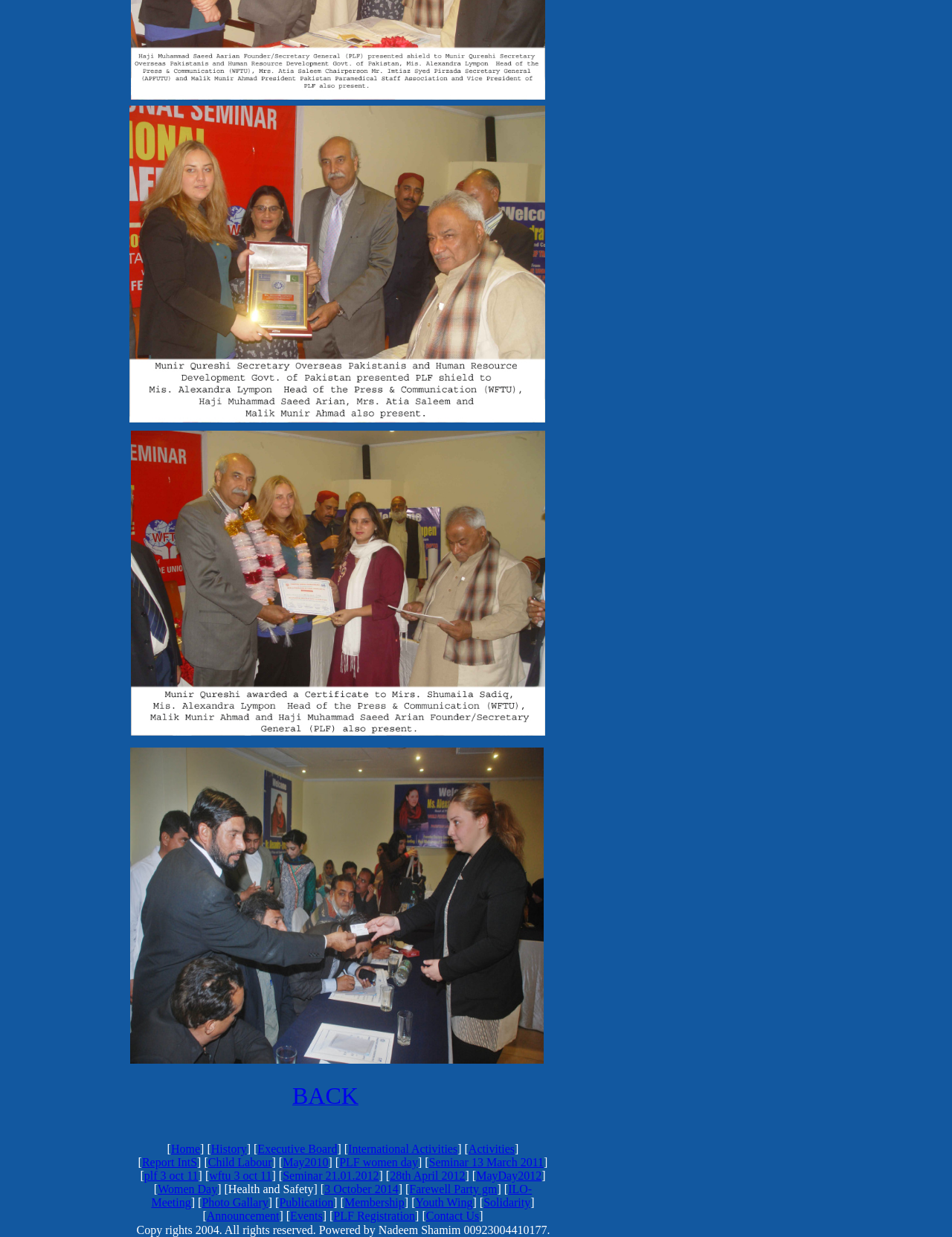Please specify the bounding box coordinates of the region to click in order to perform the following instruction: "go to the Home page".

[0.18, 0.923, 0.21, 0.934]